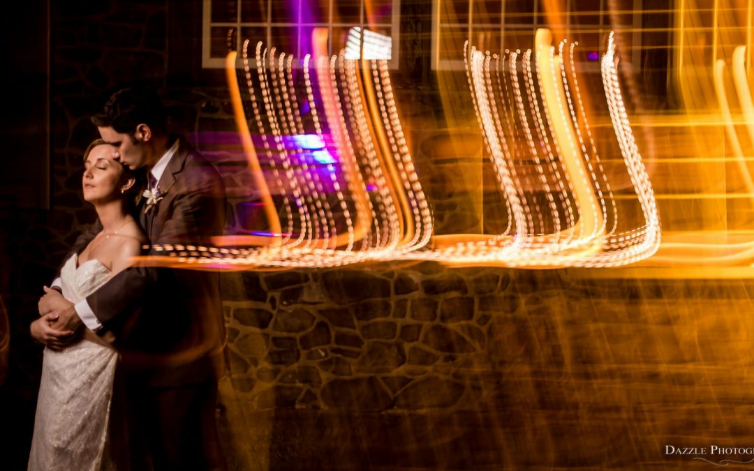What is the mood of the image?
Using the image, provide a detailed and thorough answer to the question.

The caption describes the image as having a 'dreamy atmosphere' and capturing the 'joy and energy of the occasion', suggesting that the mood of the image is dreamy and joyful. The use of words like 'soft focus', 'blurred lighting effects', and 'warm tones' also contribute to this interpretation.